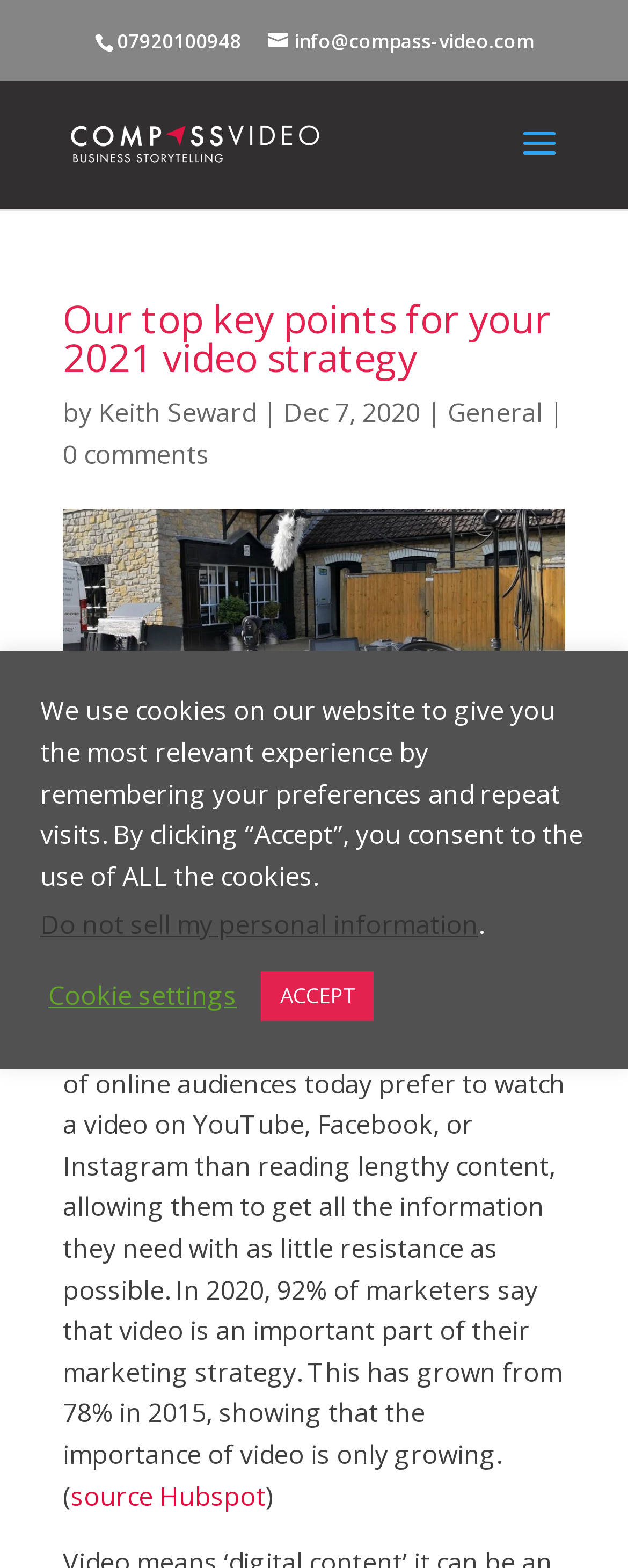Given the element description 0 comments, identify the bounding box coordinates for the UI element on the webpage screenshot. The format should be (top-left x, top-left y, bottom-right x, bottom-right y), with values between 0 and 1.

[0.1, 0.278, 0.333, 0.301]